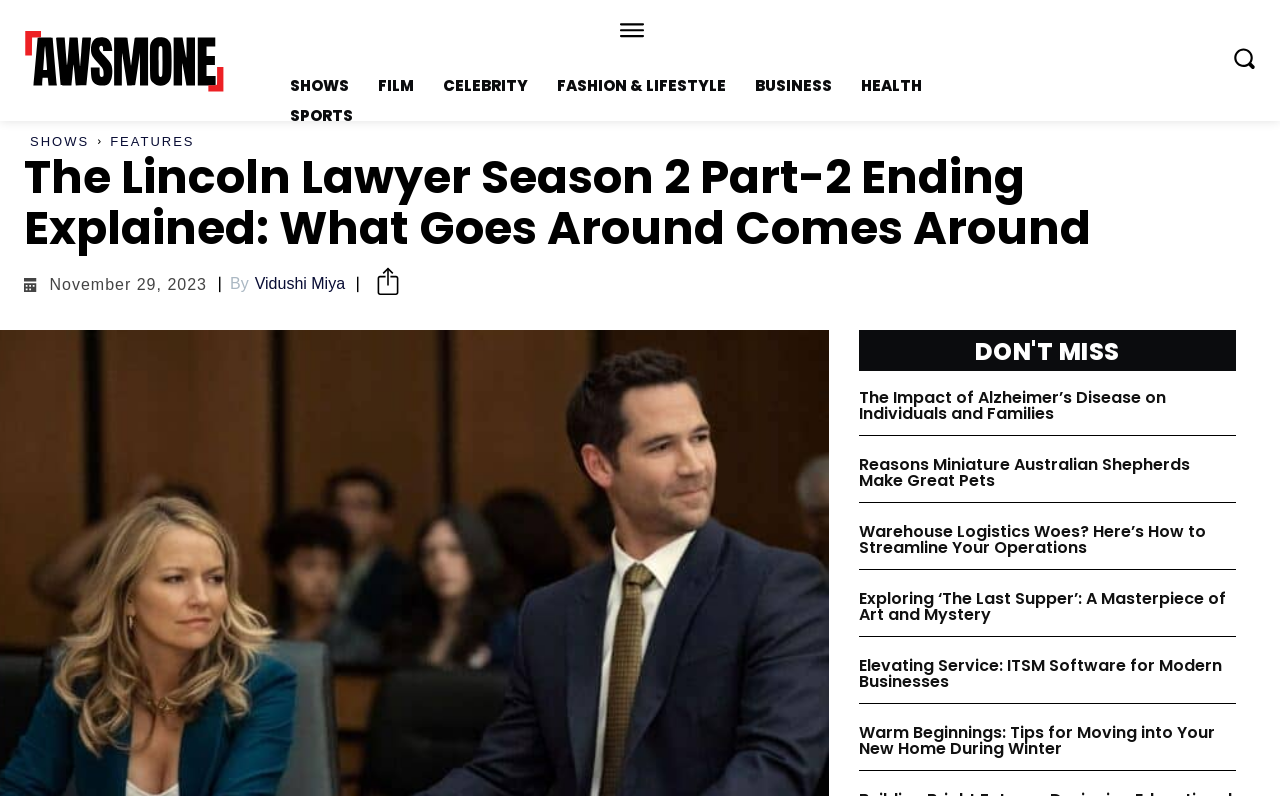Could you determine the bounding box coordinates of the clickable element to complete the instruction: "Search for something"? Provide the coordinates as four float numbers between 0 and 1, i.e., [left, top, right, bottom].

None